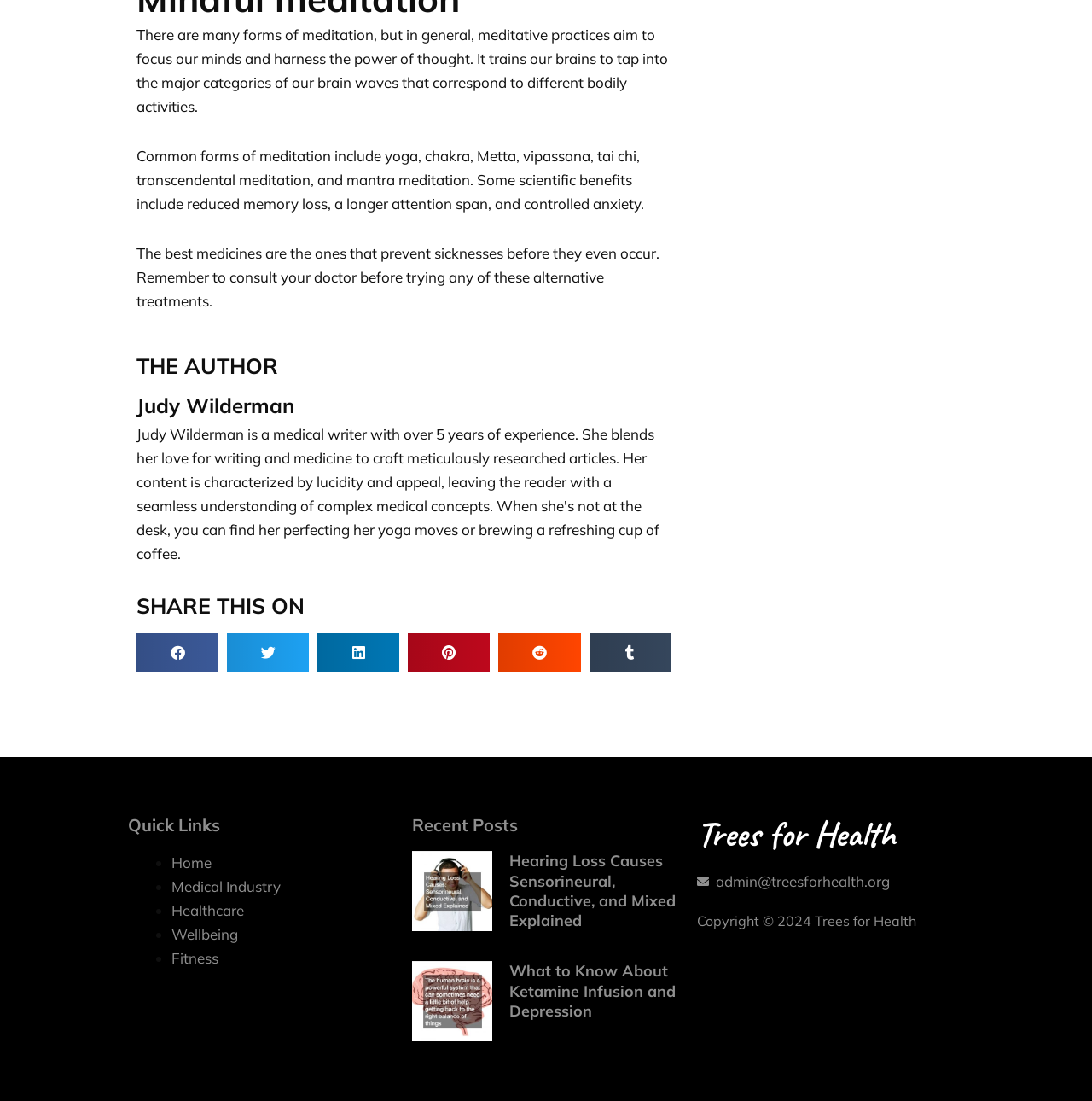Determine the bounding box coordinates of the clickable area required to perform the following instruction: "Read Hearing Loss Causes Sensorineural, Conductive, and Mixed Explained". The coordinates should be represented as four float numbers between 0 and 1: [left, top, right, bottom].

[0.467, 0.773, 0.619, 0.845]